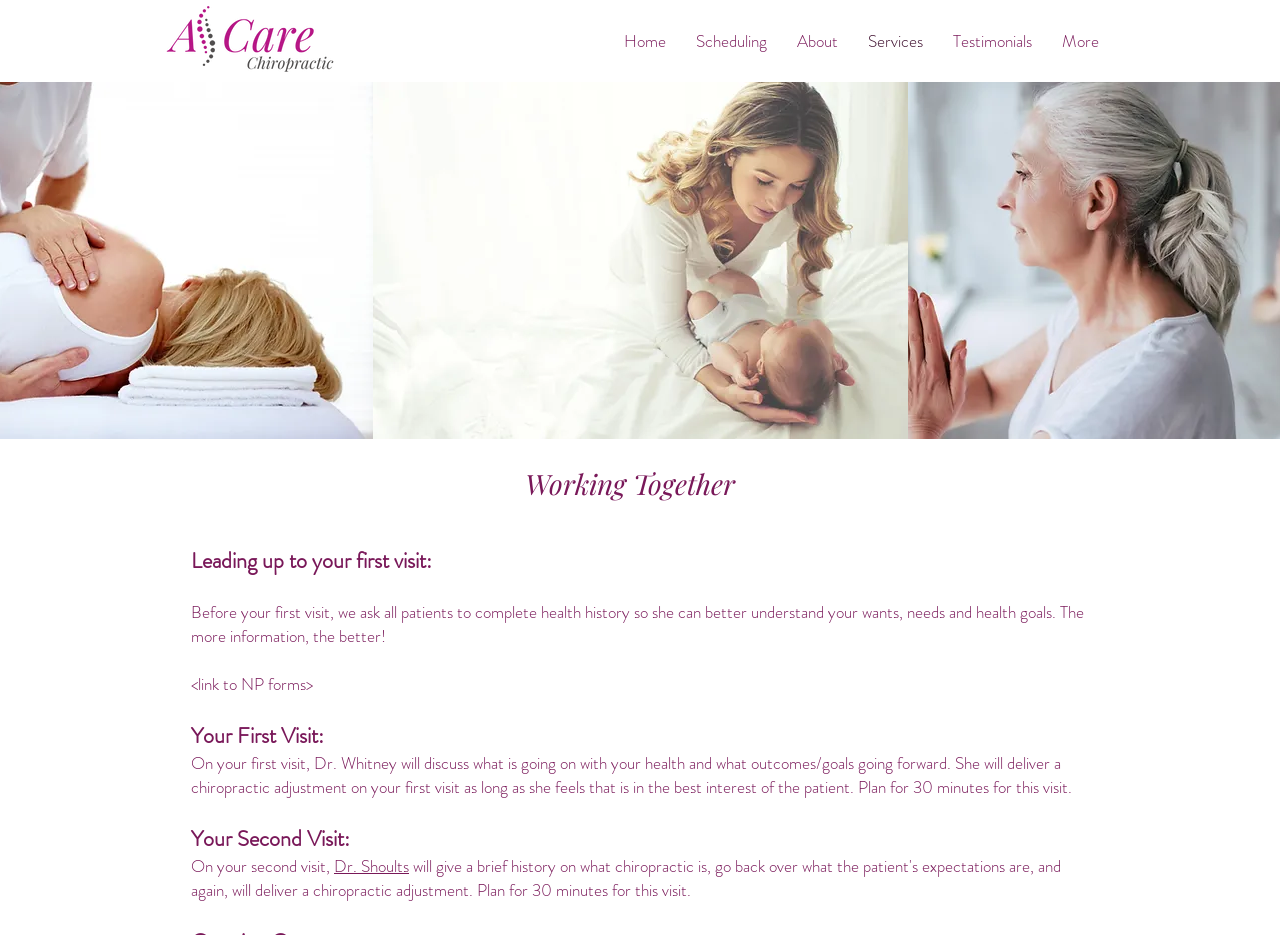Provide a thorough and detailed response to the question by examining the image: 
How many navigation links are there?

The number of navigation links can be counted by examining the child elements of the navigation element 'Site'. There are 6 link elements: 'Home', 'Scheduling', 'About', 'Services', 'Testimonials', and 'More'. These links are located at the top of the webpage, providing navigation options for the user.